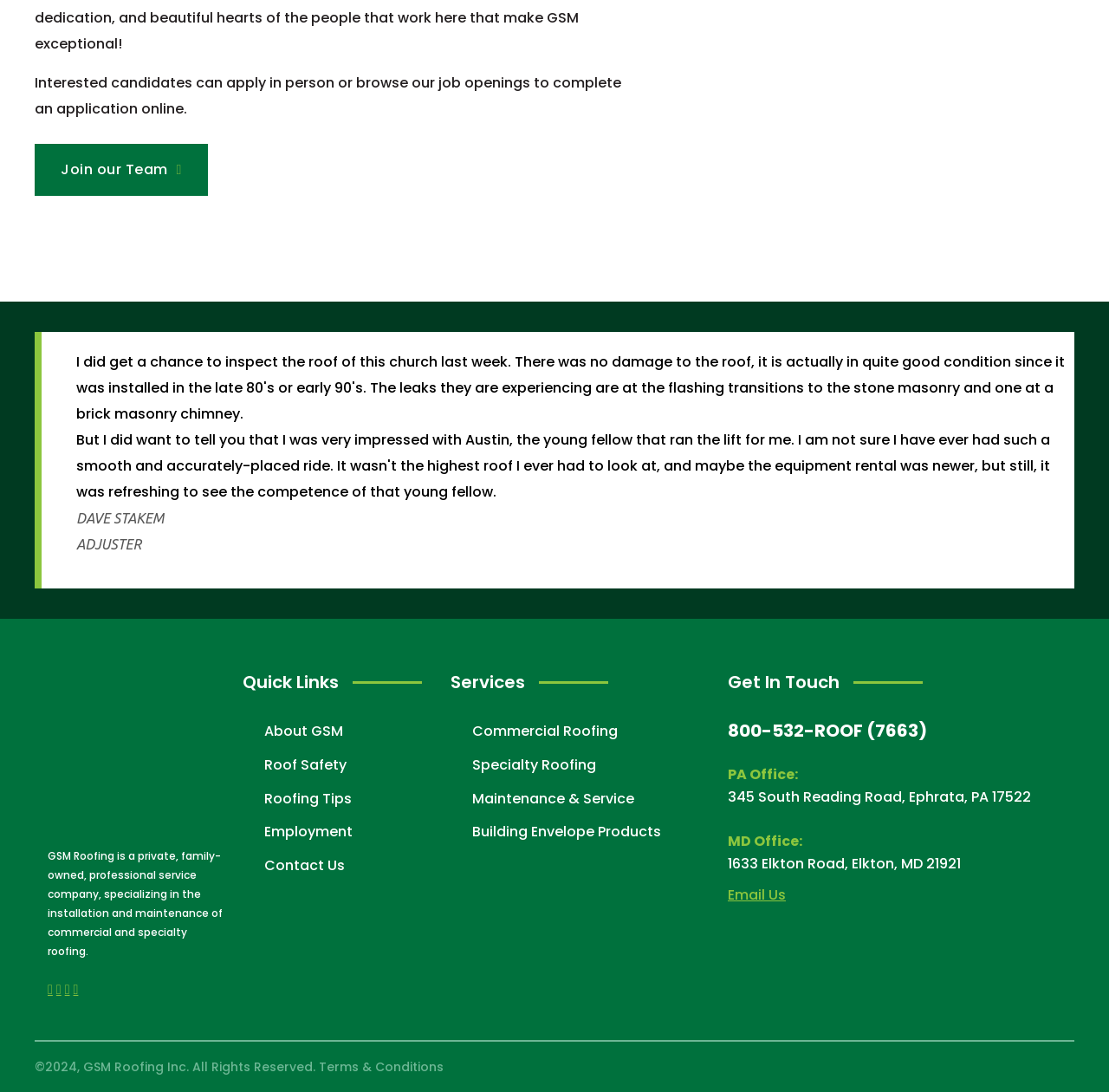Identify the bounding box coordinates necessary to click and complete the given instruction: "Click Email Us".

[0.656, 0.81, 0.709, 0.829]